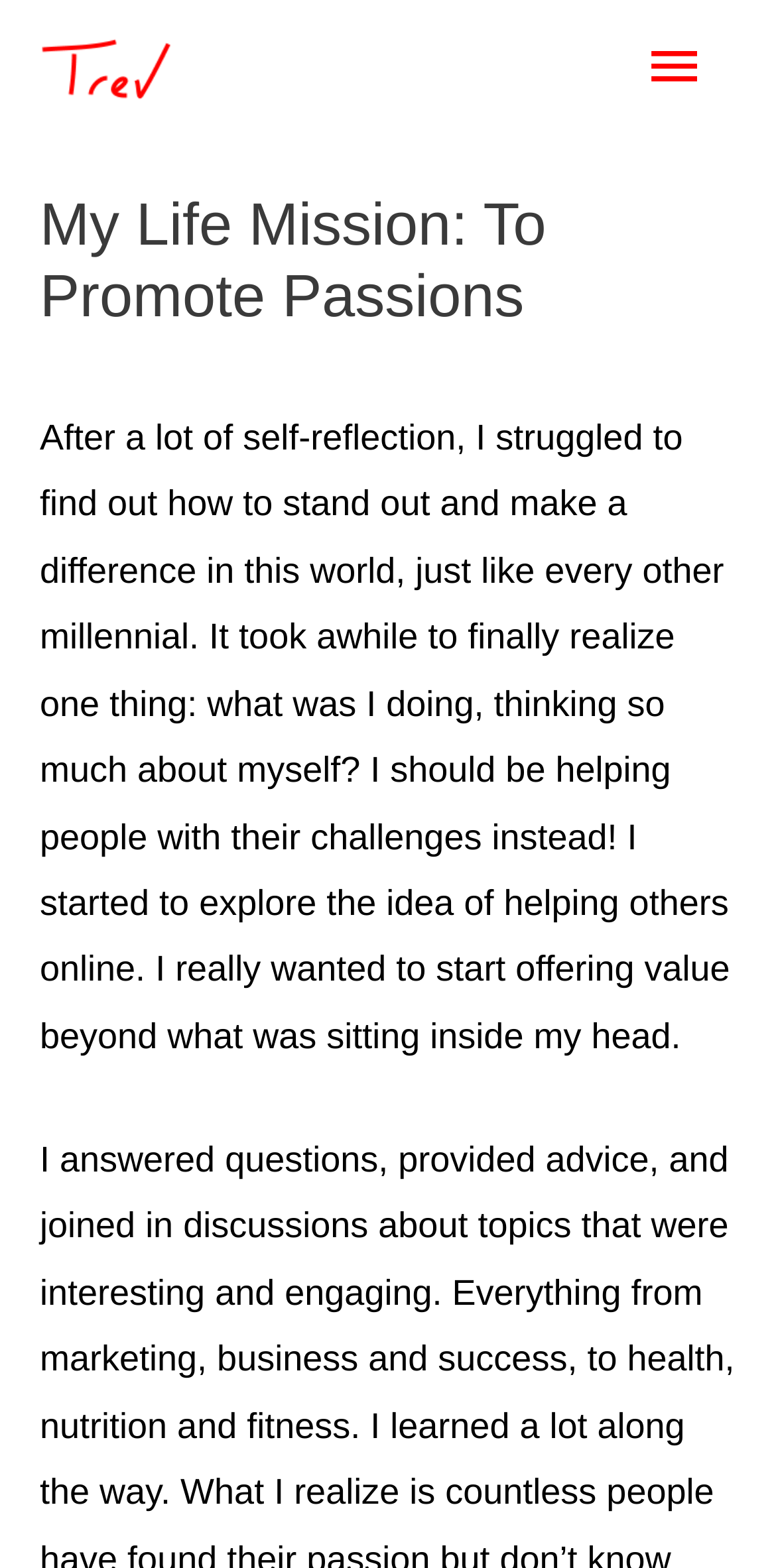Determine the bounding box coordinates for the UI element matching this description: "Main Menu".

[0.791, 0.003, 0.949, 0.085]